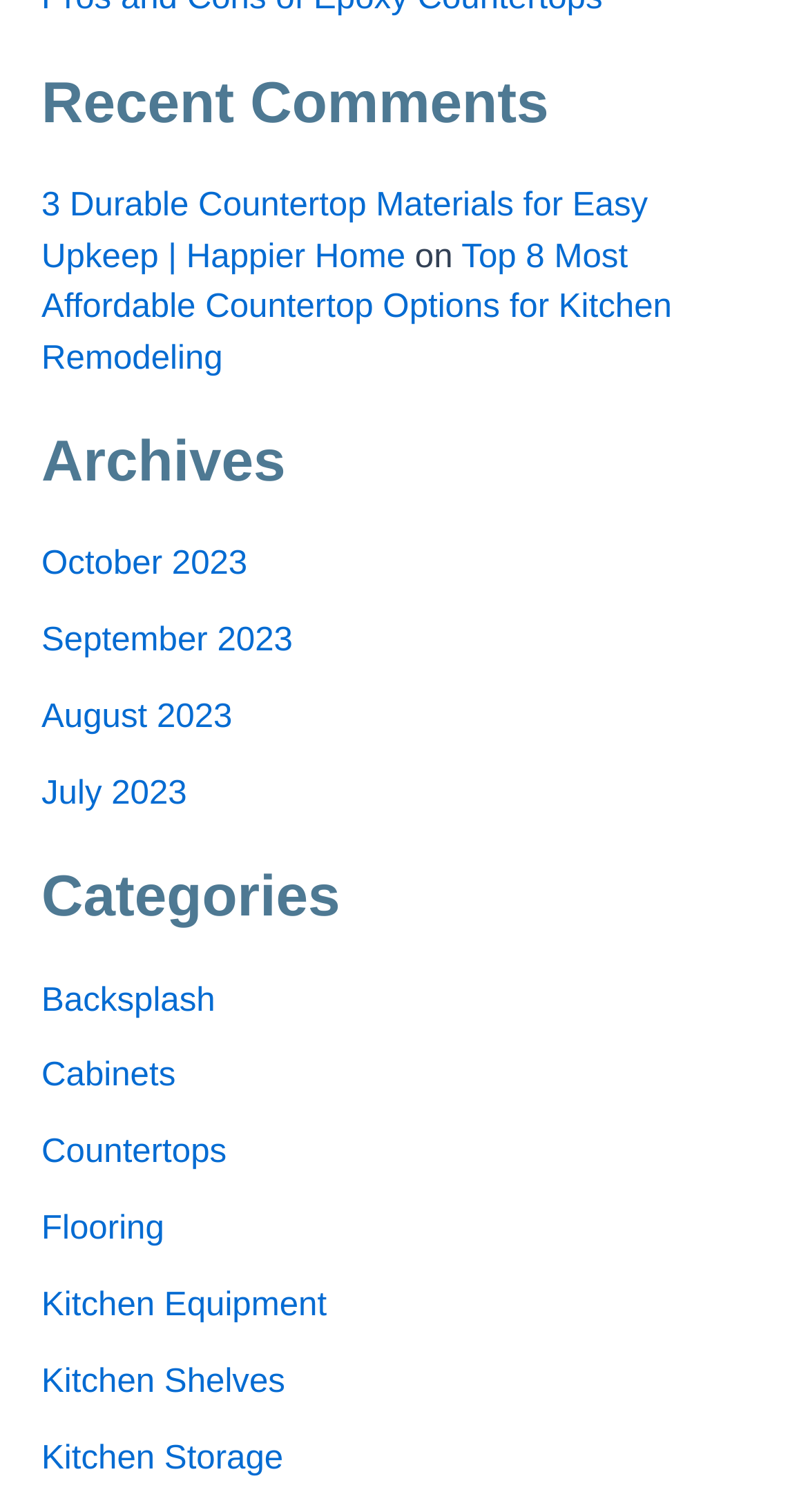Please give a one-word or short phrase response to the following question: 
How many months are listed in the Archives section?

4